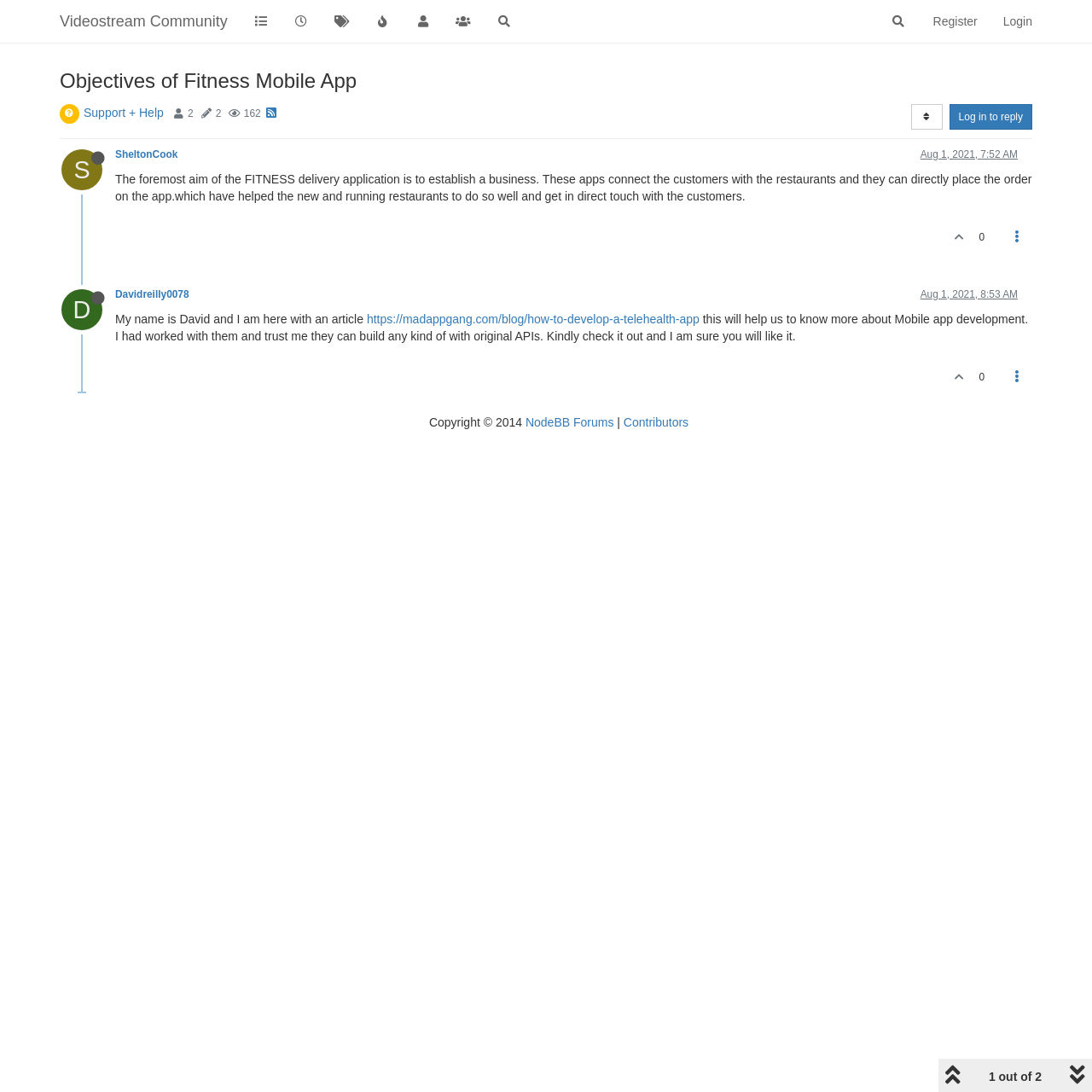Generate a comprehensive description of the webpage content.

The webpage is titled "Objectives of Fitness Mobile App | Videostream Community" and has a main section that occupies the top 41.8% of the screen. At the top, there is a heading "Videostream Community" followed by links to "Register" and "Login" on the right side. Below these links, there is a search bar with a button and a textbox. 

To the left of the search bar, there are several links represented by icons, including a bell, a chart, a clock, and others. Below these icons, there is a heading "Objectives of Fitness Mobile App" followed by a link to "Support + Help" and some generic text elements displaying "Posters", "2", "Posts", "2", "Views", and "162". 

On the right side, there is a button with a plus sign and a link to "Log in to reply". Below these elements, there are two sections with user information, including names, online status, and timestamps. The first section has a link to "SheltonCook" and a timestamp "Aug 1, 2021, 7:52 AM", while the second section has a link to "Davidreilly0078" and a timestamp "Aug 1, 2021, 8:53 AM". 

Below the user sections, there are two blocks of text. The first block describes the objectives of the FITNESS delivery application, while the second block is an article written by David about mobile app development, including a link to a blog post. 

At the bottom of the page, there is a footer section with copyright information, a link to "NodeBB Forums", and a link to "Contributors".